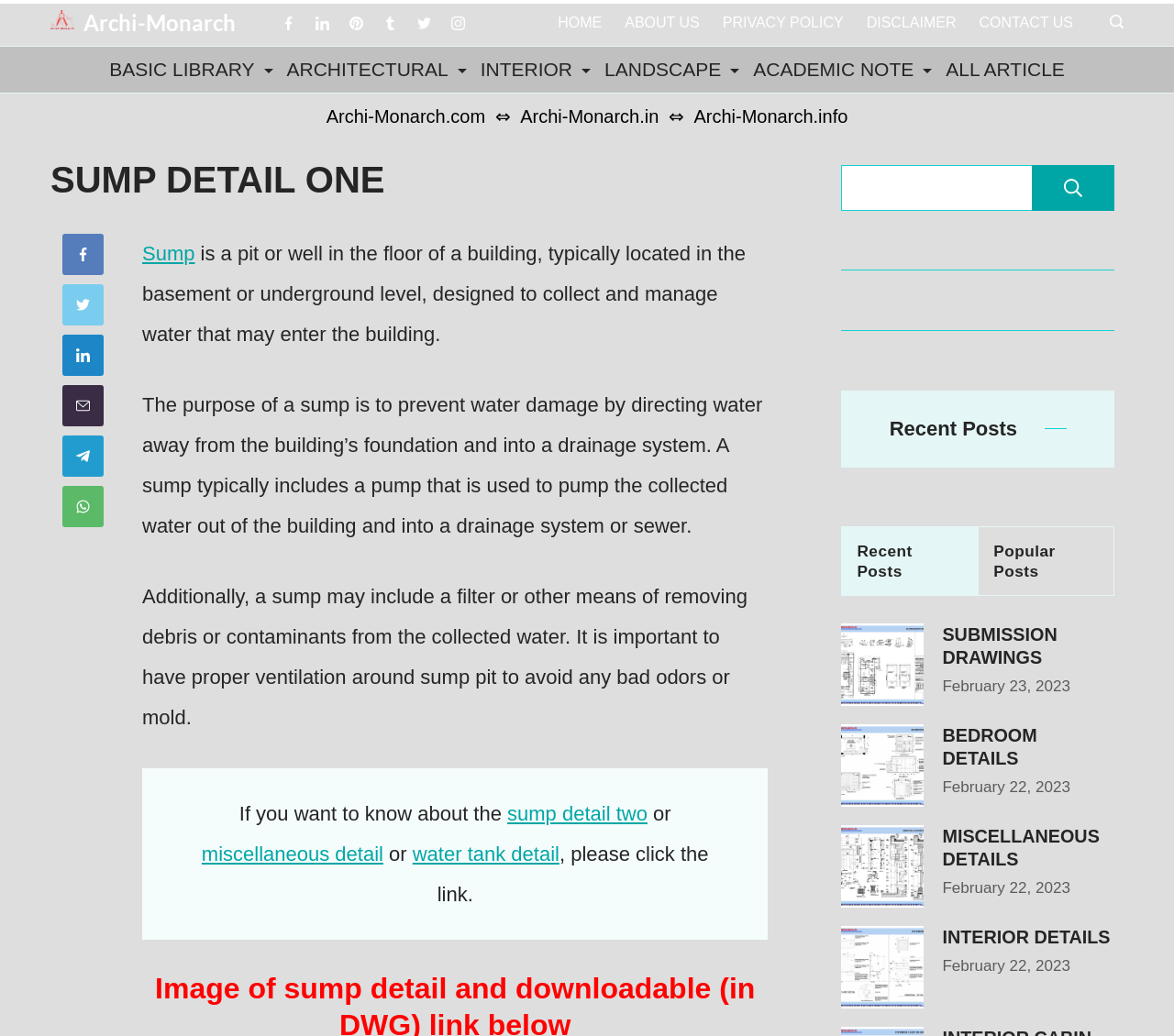What is the function of the pump in a sump?
Please describe in detail the information shown in the image to answer the question.

According to the webpage, a sump typically includes a pump that is used to pump the collected water out of the building and into a drainage system or sewer.